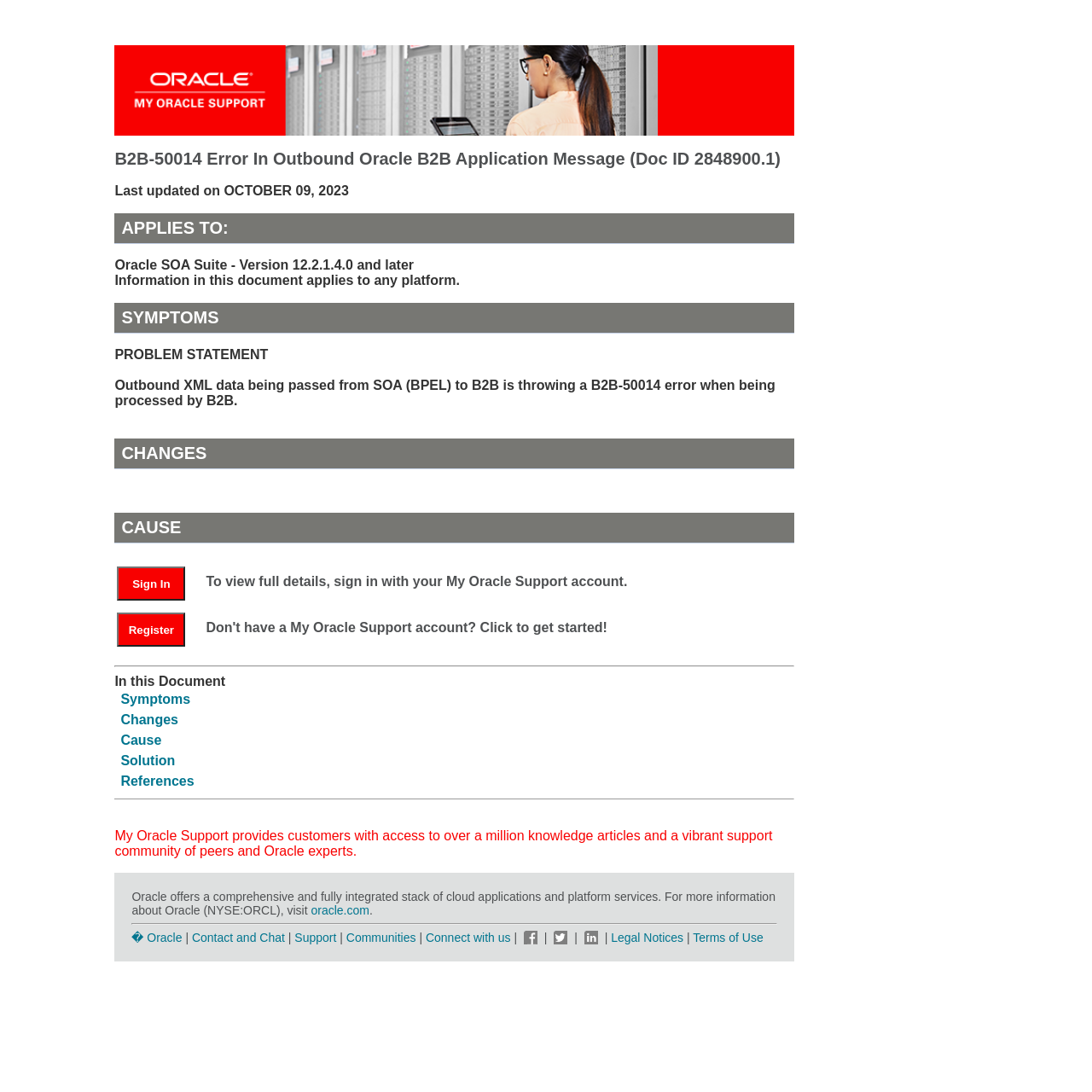What is the last updated date of the document?
Carefully analyze the image and provide a detailed answer to the question.

The last updated date of the document can be found in the section 'B2B-50014 Error In Outbound Oracle B2B Application Message (Doc ID 2848900.1)' which is a heading element. The static text 'Last updated on OCTOBER 09, 2023' is located below this heading, indicating the last updated date of the document.